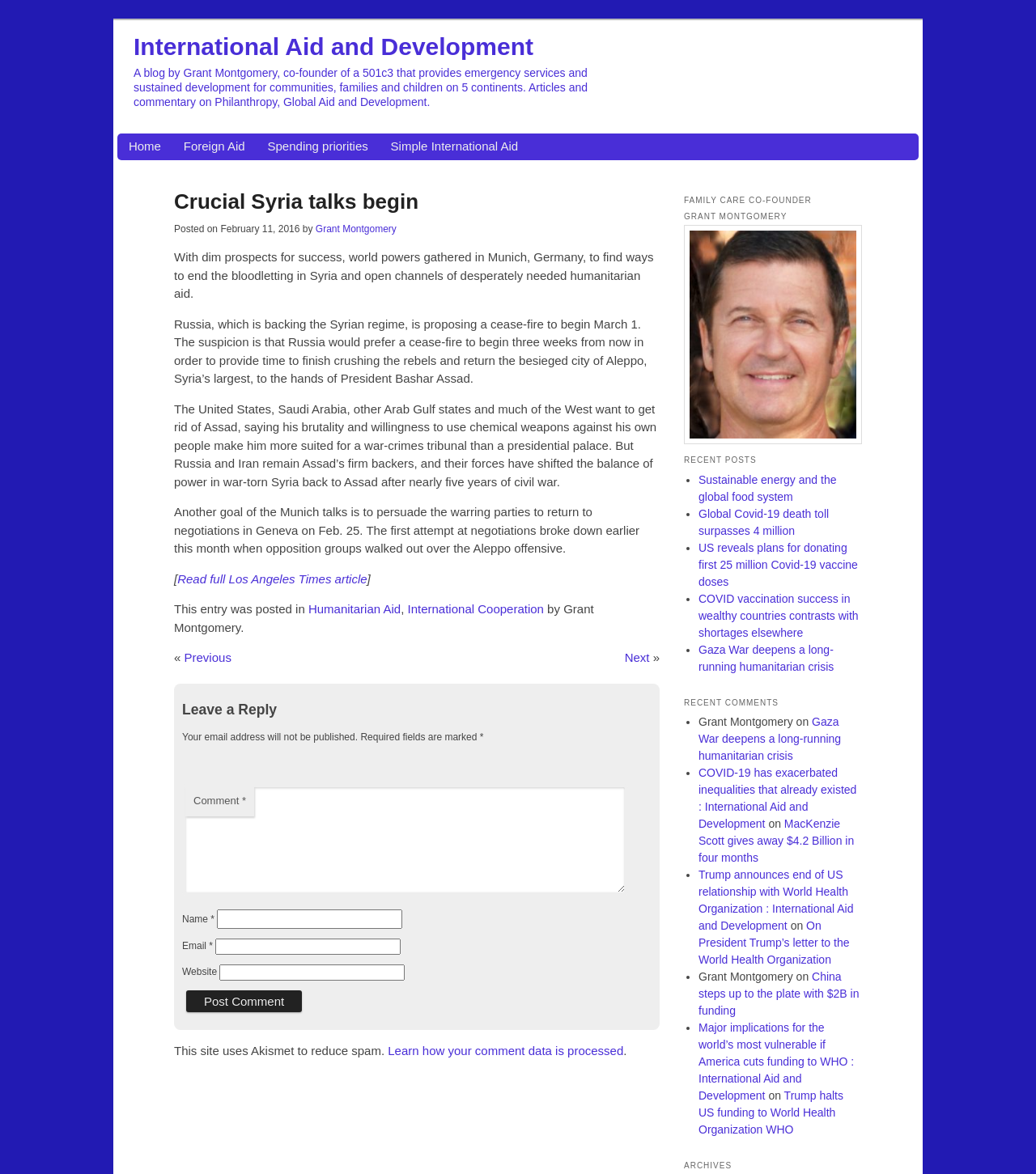Articulate a complete and detailed caption of the webpage elements.

This webpage is a blog by Grant Montgomery, co-founder of a 501c3 organization that provides emergency services and sustained development for communities, families, and children on 5 continents. The blog focuses on philanthropy, global aid, and development.

At the top of the page, there is a header section with a link to "International Aid and Development" and a brief description of the blog. Below this, there are navigation links to "Home", "Foreign Aid", "Spending priorities", and "Simple International Aid".

The main content of the page is an article titled "Crucial Syria talks begin". The article discusses the ongoing conflict in Syria and the efforts of world powers to find a solution. The text is divided into several paragraphs, with links to related articles and a "Read full Los Angeles Times article" button at the bottom.

To the right of the article, there is a sidebar with a heading "FAMILY CARE CO-FOUNDER GRANT MONTGOMERY" and a list of recent posts, including "Sustainable energy and the global food system", "Global Covid-19 death toll surpasses 4 million", and others. Below this, there is a section titled "RECENT COMMENTS" with a list of comments from users, including Grant Montgomery.

At the bottom of the page, there is a comment section where users can leave their comments, with fields for name, email, and website. There is also a "Post Comment" button and a note about the site's use of Akismet to reduce spam.